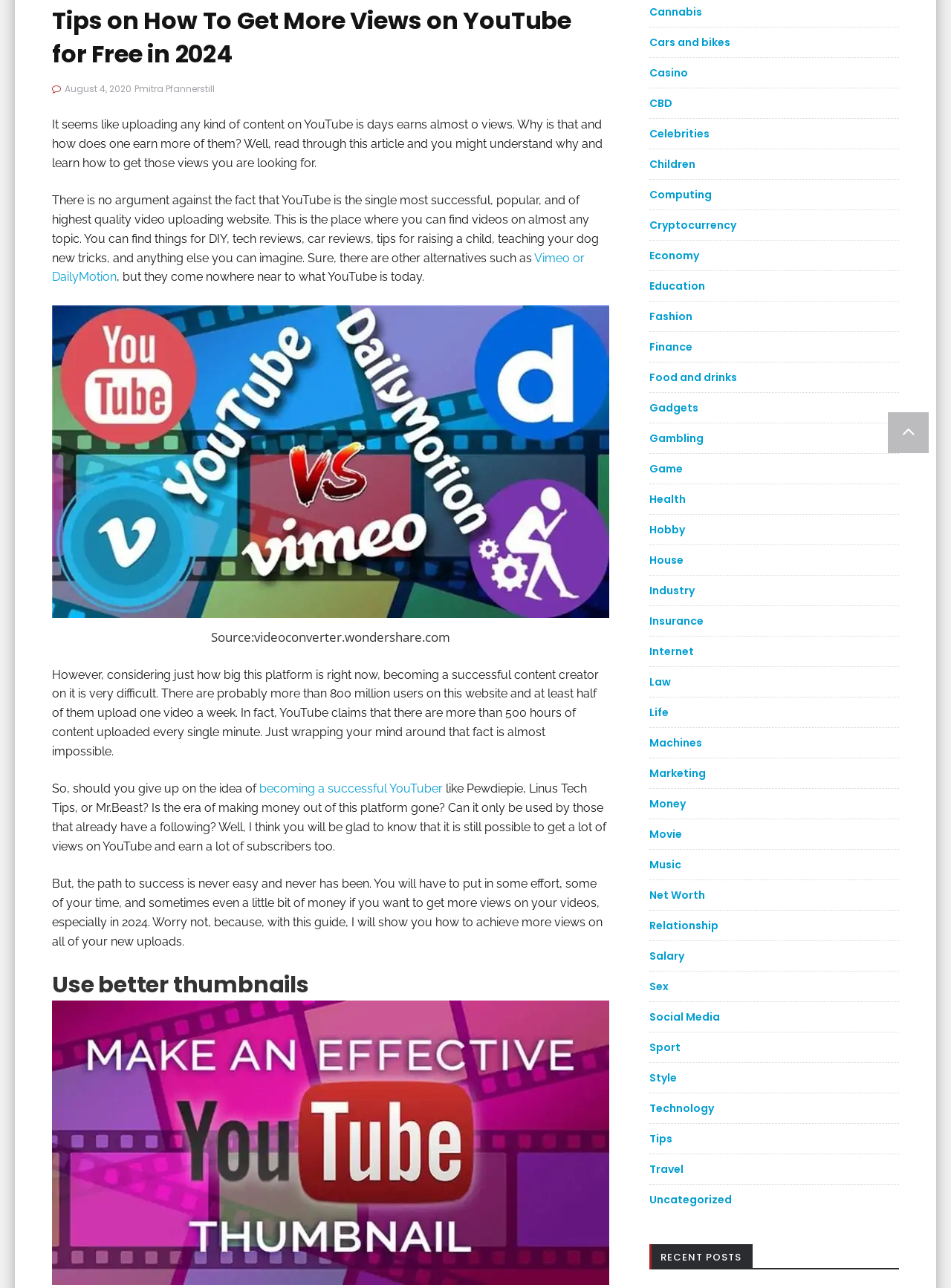Please determine the bounding box of the UI element that matches this description: Hobby. The coordinates should be given as (top-left x, top-left y, bottom-right x, bottom-right y), with all values between 0 and 1.

[0.683, 0.405, 0.72, 0.417]